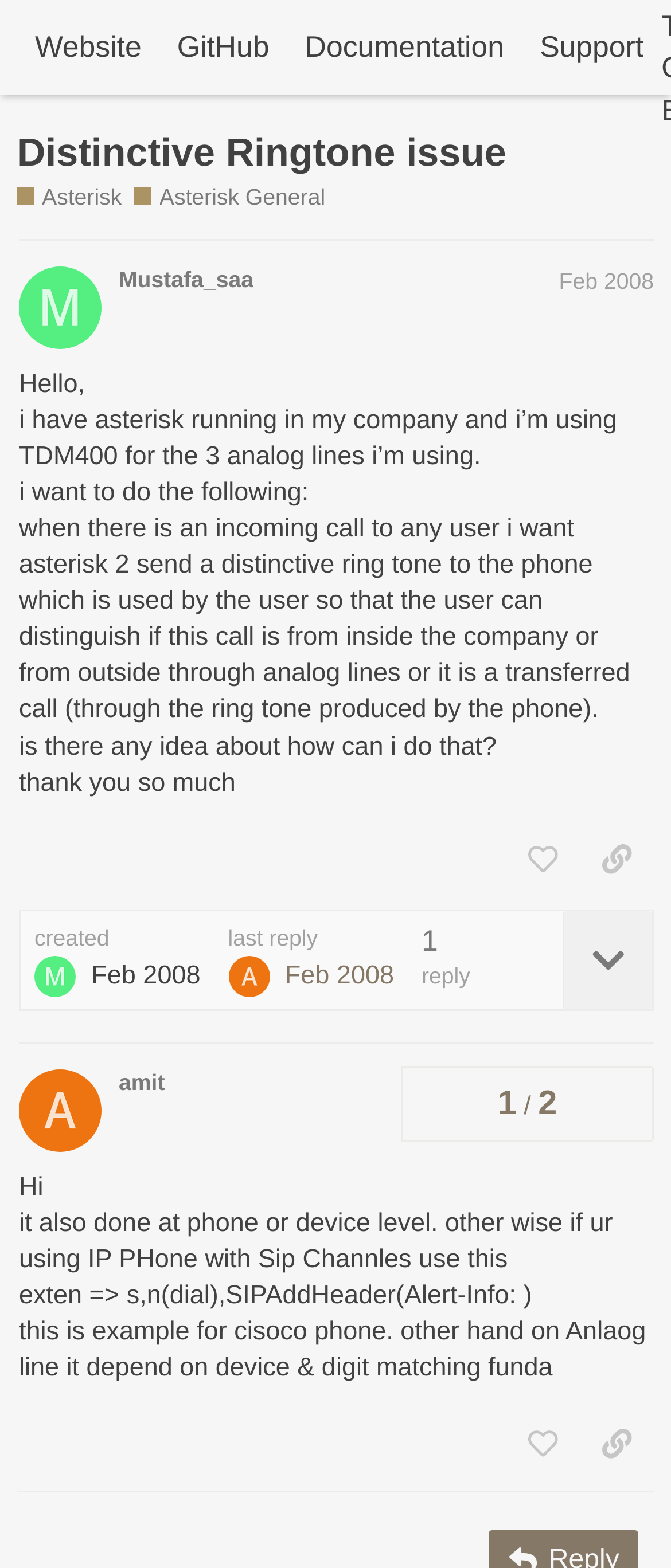What is the date of the last reply?
Based on the visual content, answer with a single word or a brief phrase.

Feb 18, 2008